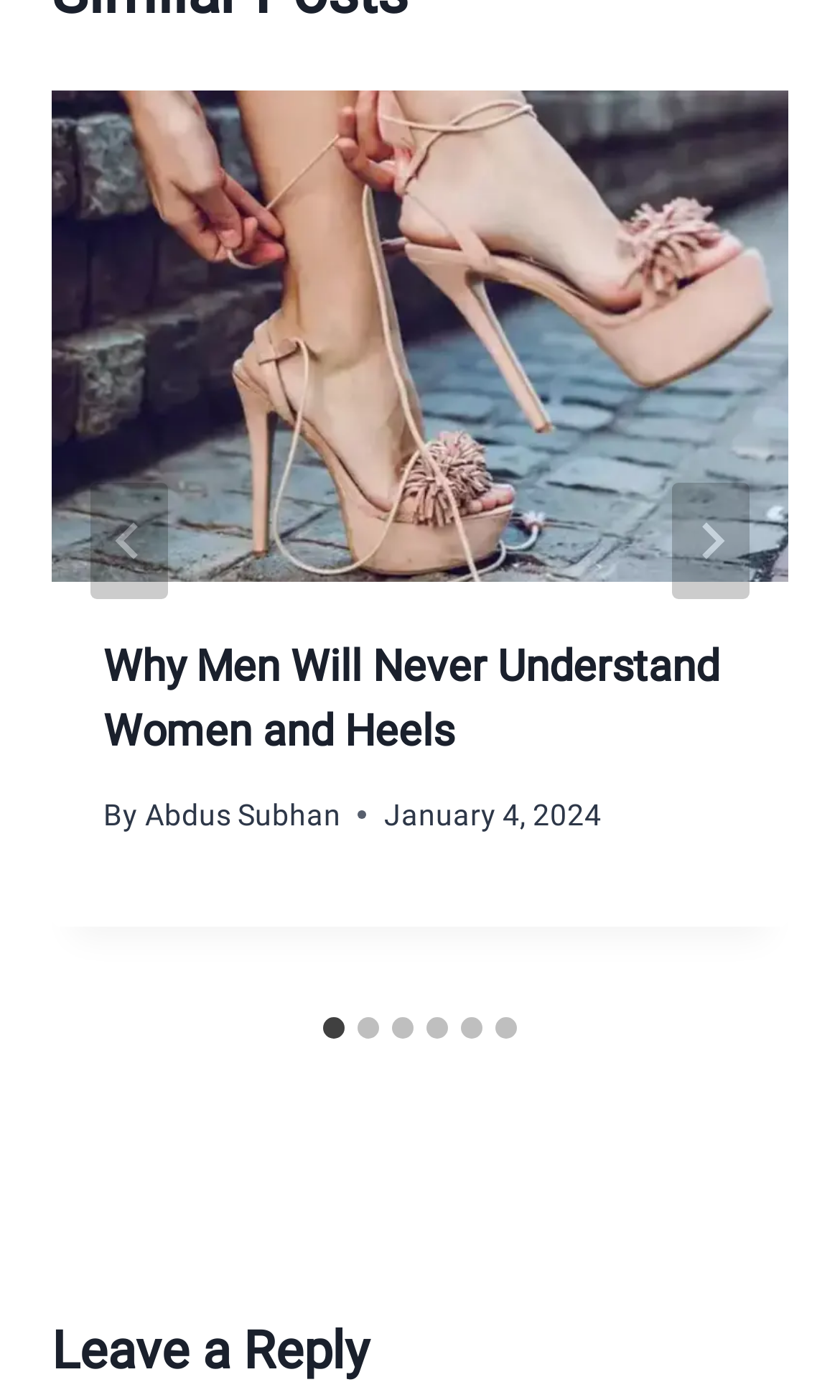Specify the bounding box coordinates of the area that needs to be clicked to achieve the following instruction: "Read the post by Abdus Subhan".

[0.172, 0.569, 0.406, 0.594]